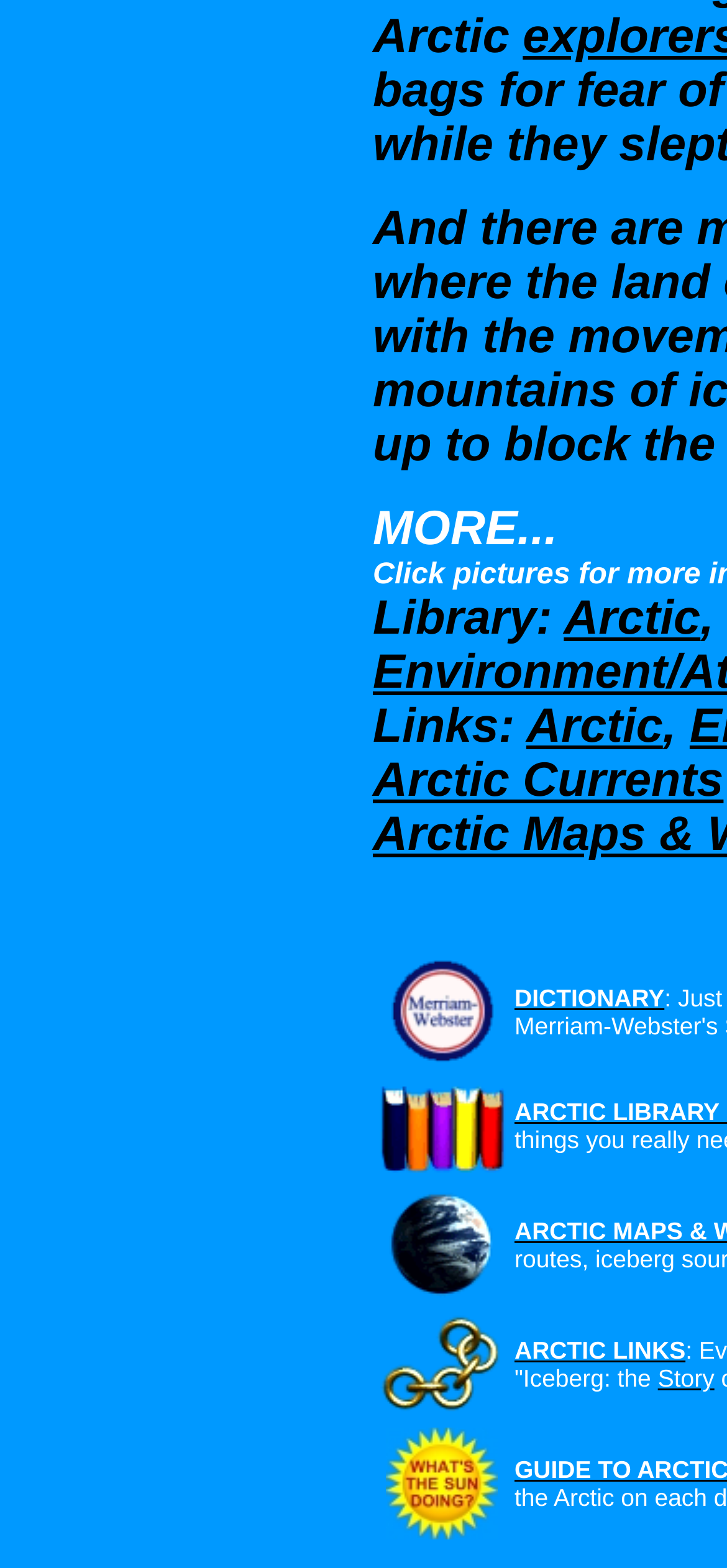Find the bounding box coordinates of the element to click in order to complete the given instruction: "Click on Arctic Library."

[0.518, 0.726, 0.697, 0.761]